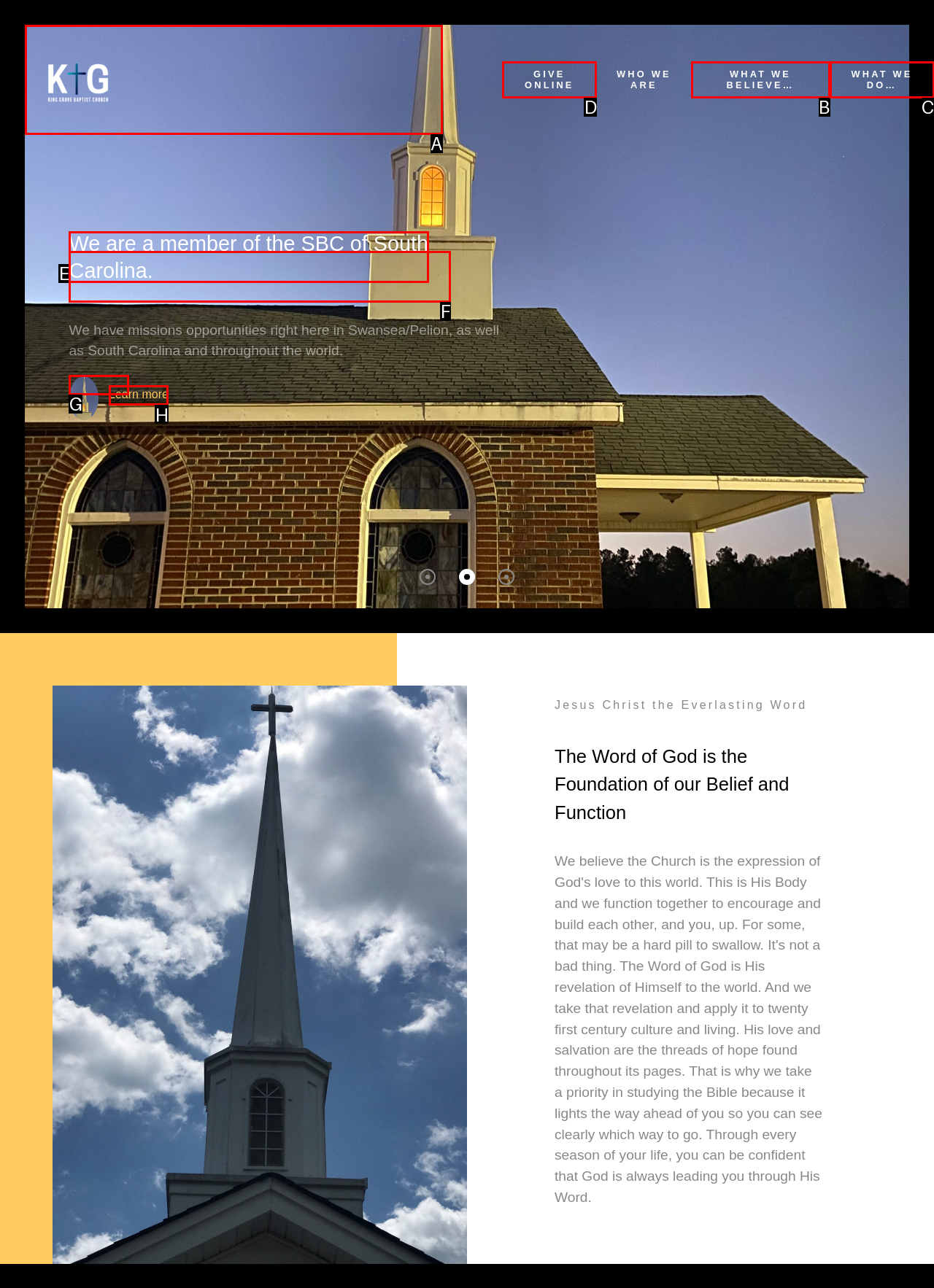Determine the appropriate lettered choice for the task: Click the 'GIVE ONLINE' link. Reply with the correct letter.

D